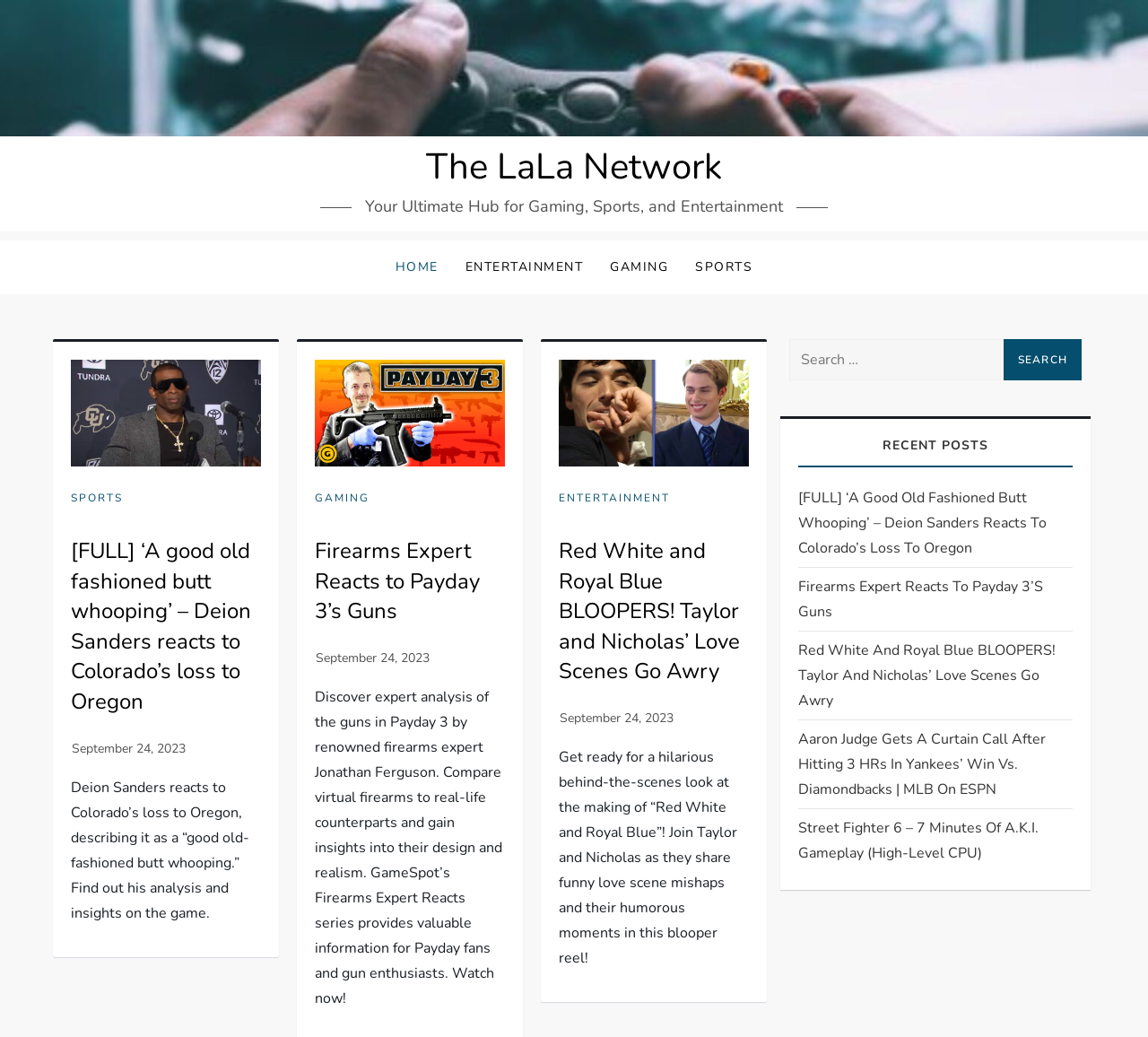Provide the bounding box coordinates, formatted as (top-left x, top-left y, bottom-right x, bottom-right y), with all values being floating point numbers between 0 and 1. Identify the bounding box of the UI element that matches the description: Entertainment

[0.394, 0.232, 0.52, 0.283]